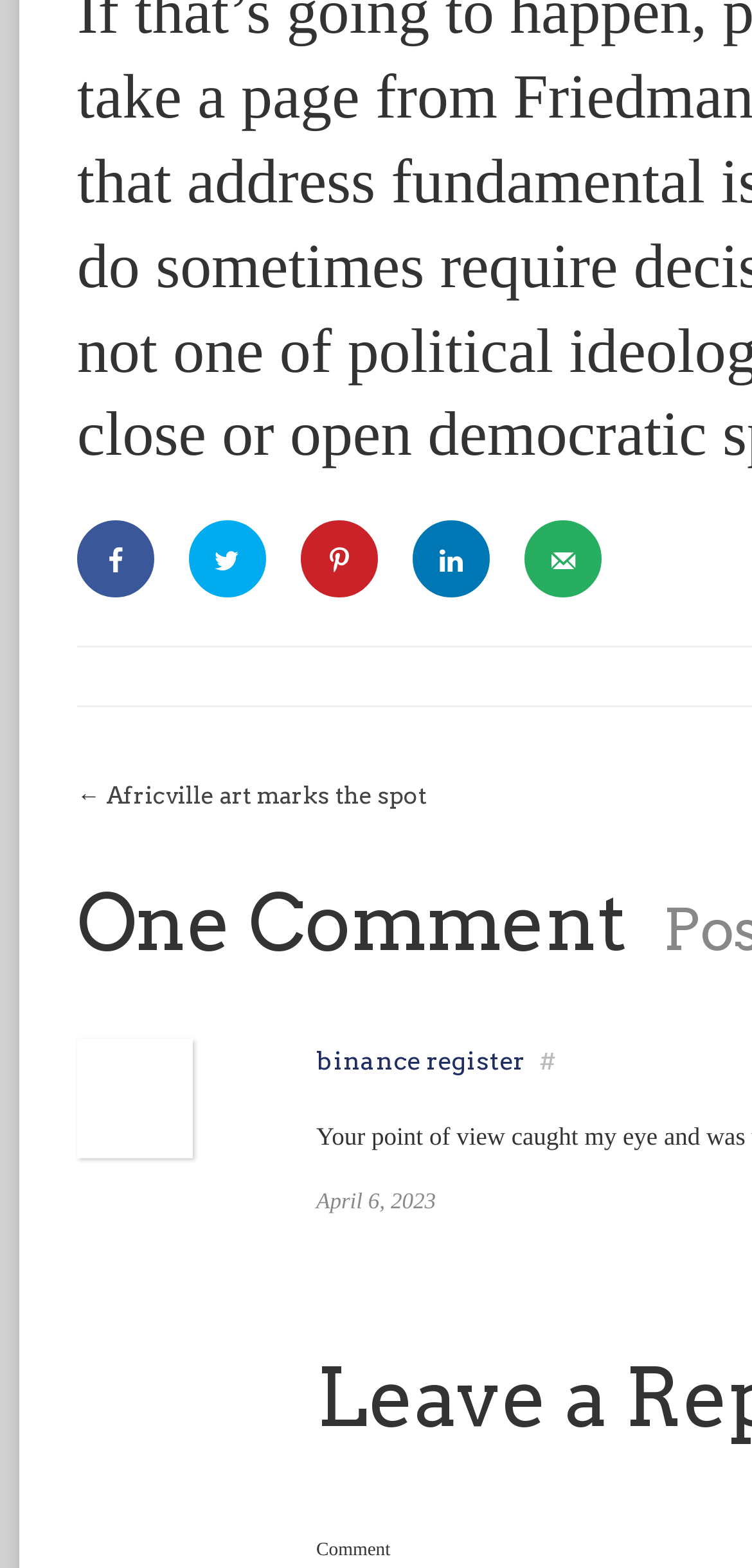Pinpoint the bounding box coordinates of the area that must be clicked to complete this instruction: "Share on Twitter".

[0.251, 0.332, 0.354, 0.381]